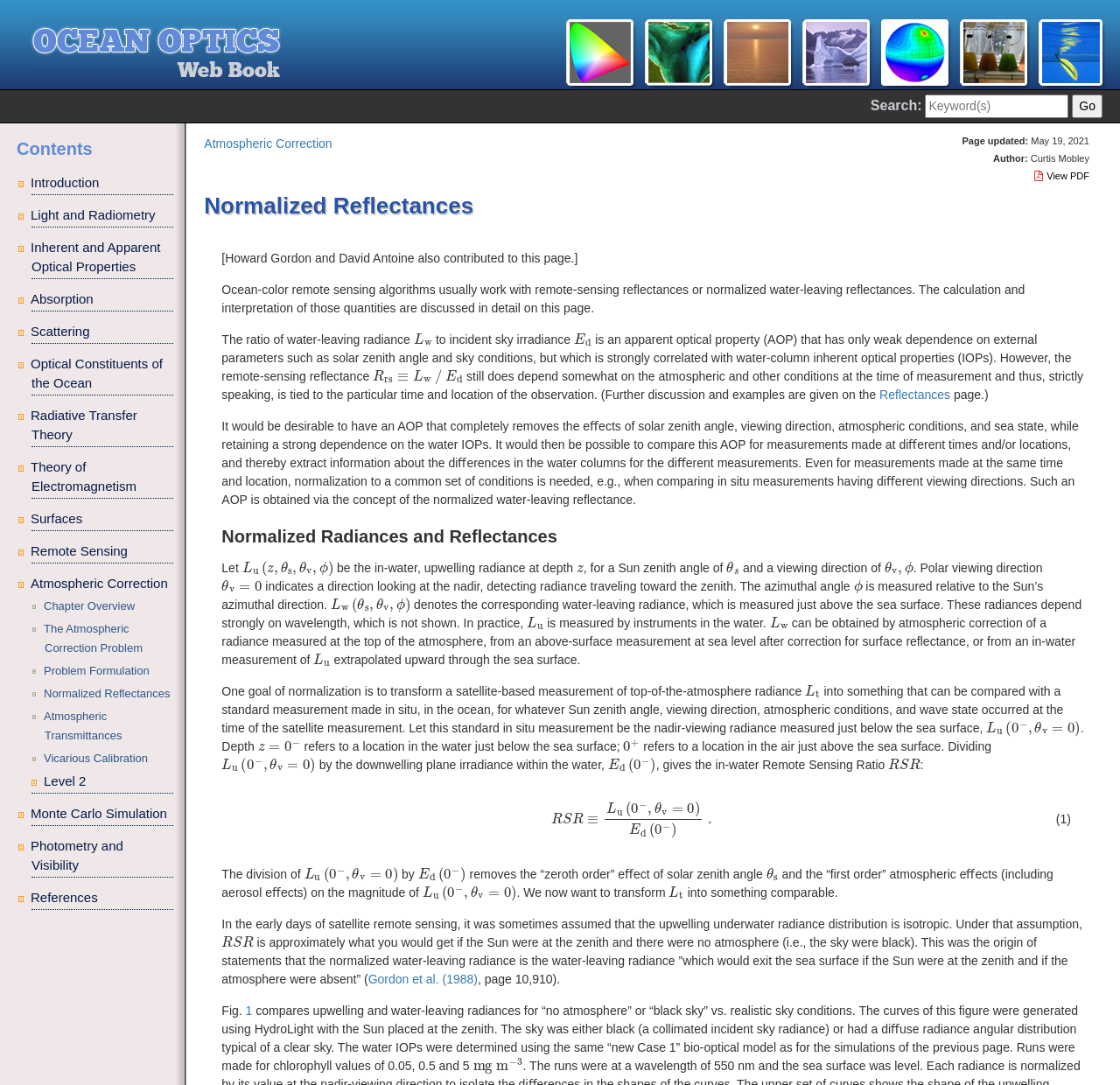Answer succinctly with a single word or phrase:
What is the topic of the current page?

Normalized Reflectances